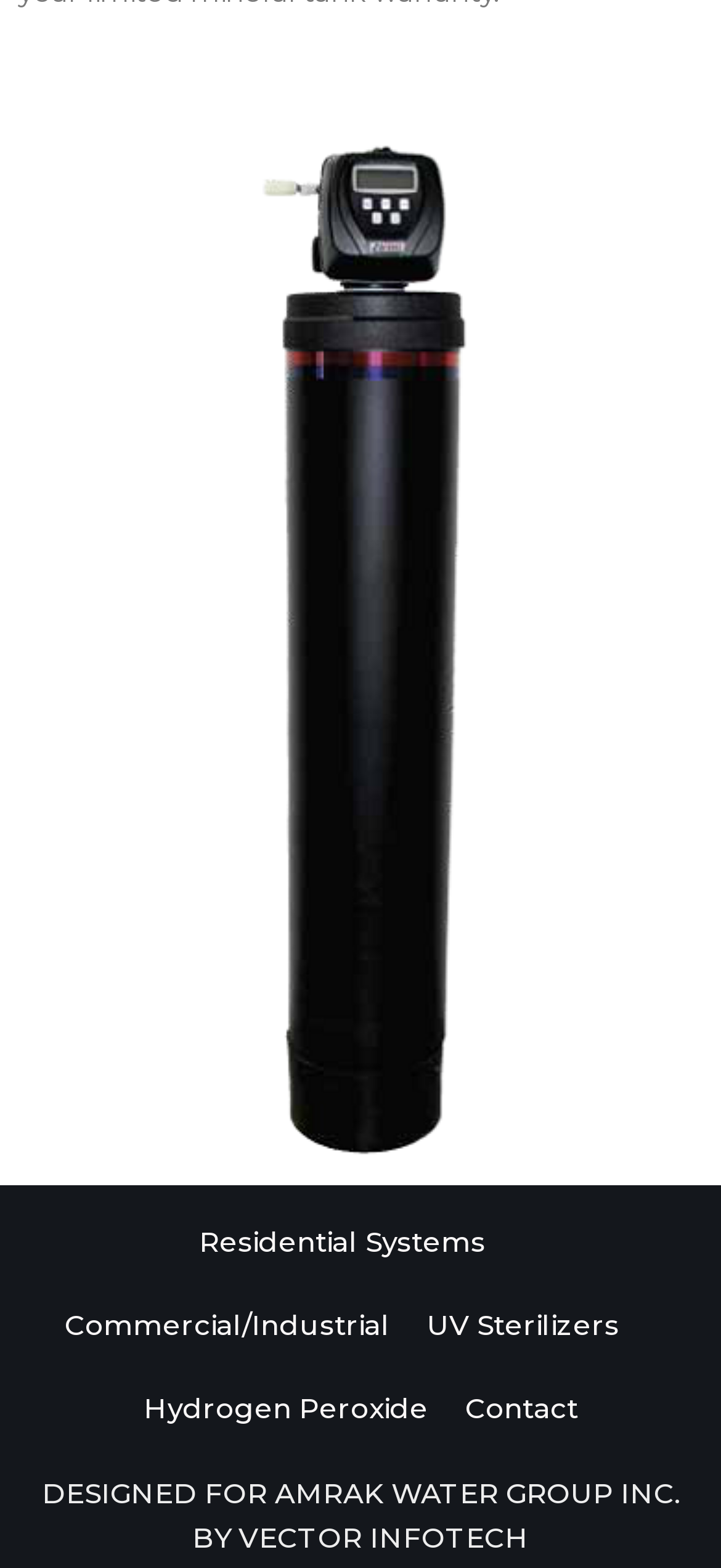How many columns are in the footer menu?
Based on the visual content, answer with a single word or a brief phrase.

1